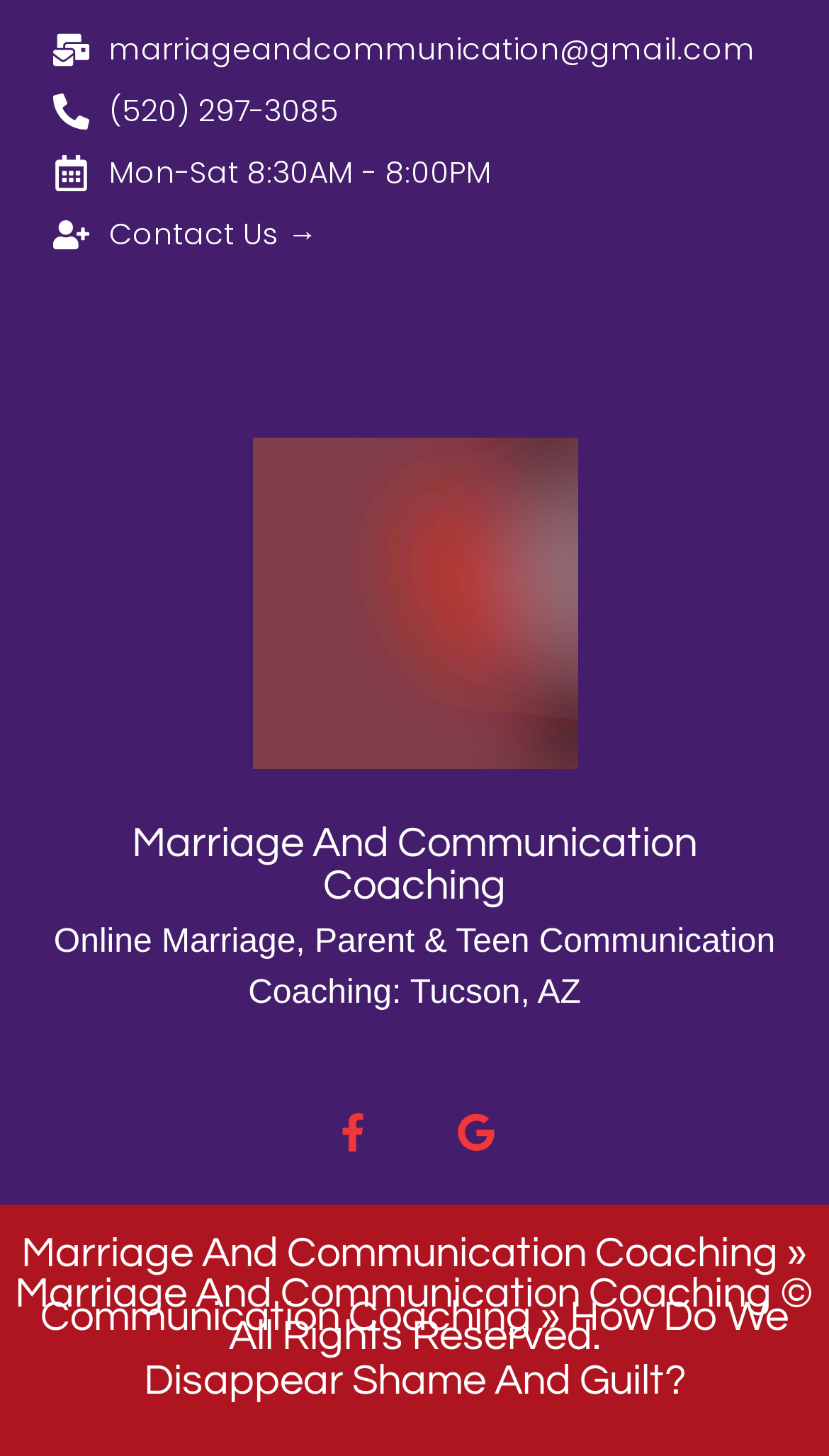Provide the bounding box coordinates of the UI element this sentence describes: "Marriage And Communication Coaching".

[0.026, 0.846, 0.938, 0.875]